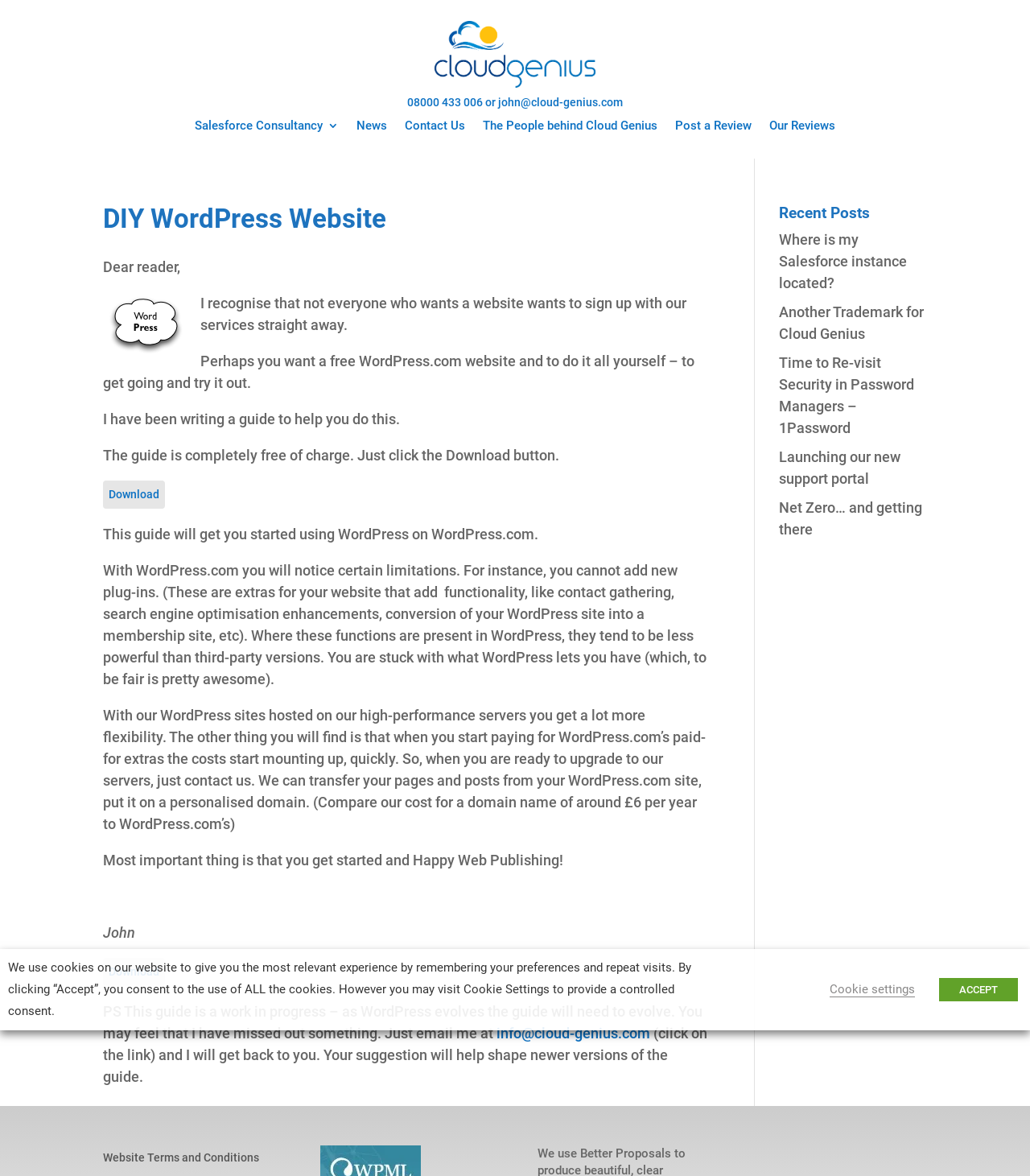Determine the bounding box coordinates for the clickable element required to fulfill the instruction: "visit the news page". Provide the coordinates as four float numbers between 0 and 1, i.e., [left, top, right, bottom].

[0.346, 0.102, 0.376, 0.117]